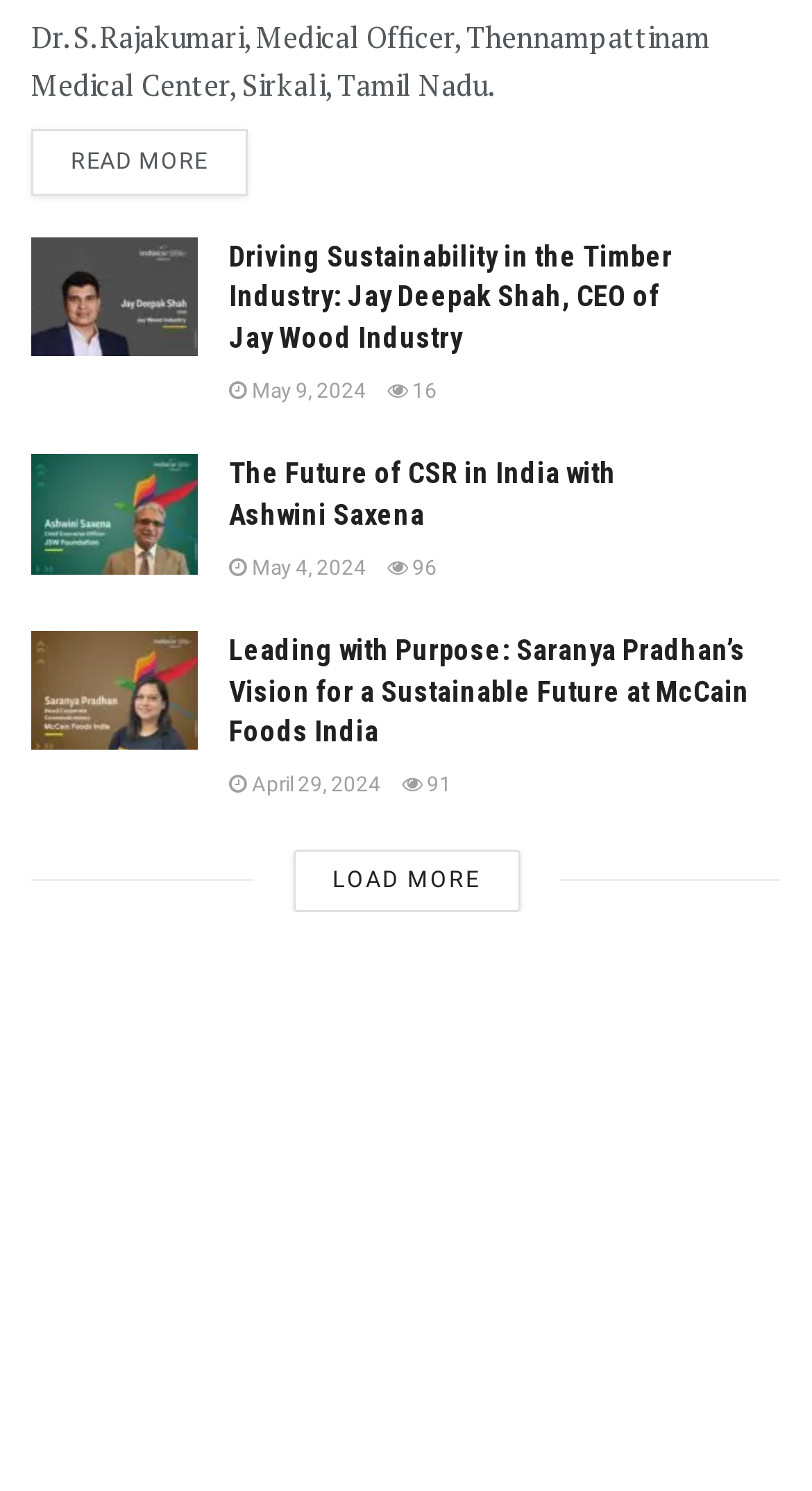Locate the bounding box coordinates of the area to click to fulfill this instruction: "View the article about Jay Deepak Shah". The bounding box should be presented as four float numbers between 0 and 1, in the order [left, top, right, bottom].

[0.282, 0.159, 0.962, 0.241]